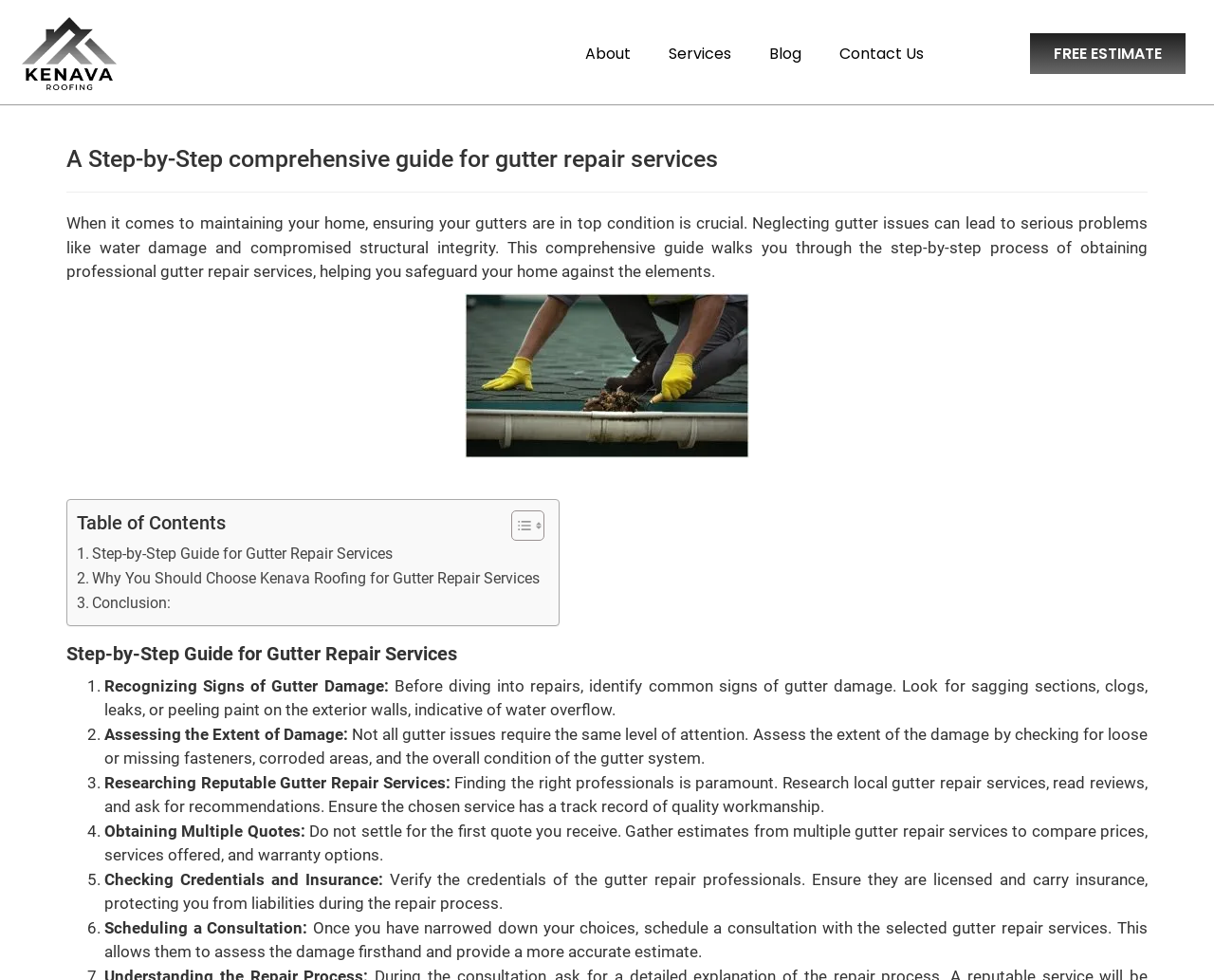Respond to the following query with just one word or a short phrase: 
What is the importance of verifying credentials and insurance?

To protect from liabilities